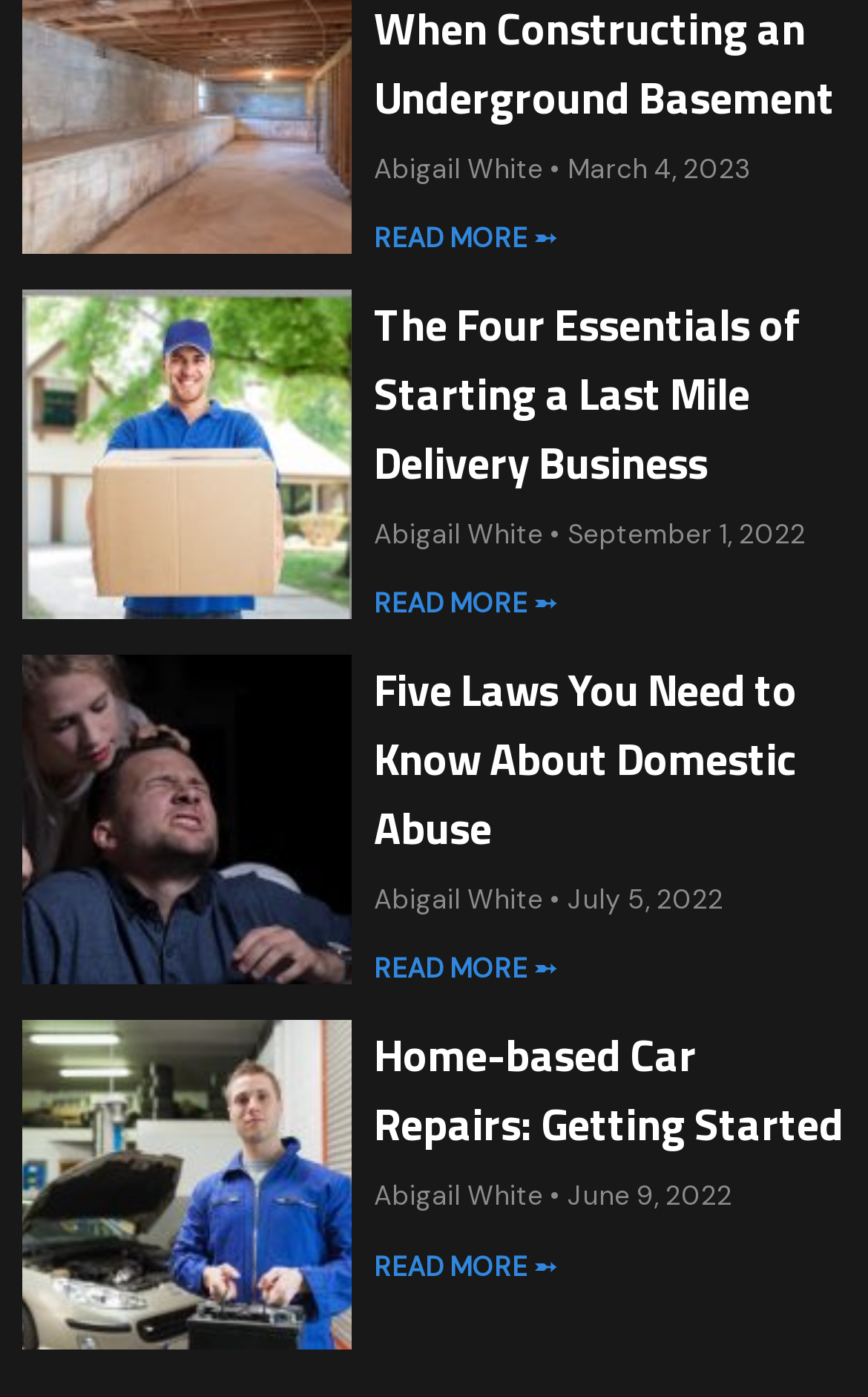Identify the bounding box coordinates of the clickable section necessary to follow the following instruction: "Read more about Equipment Needed When Constructing an Underground Basement". The coordinates should be presented as four float numbers from 0 to 1, i.e., [left, top, right, bottom].

[0.431, 0.158, 0.641, 0.184]